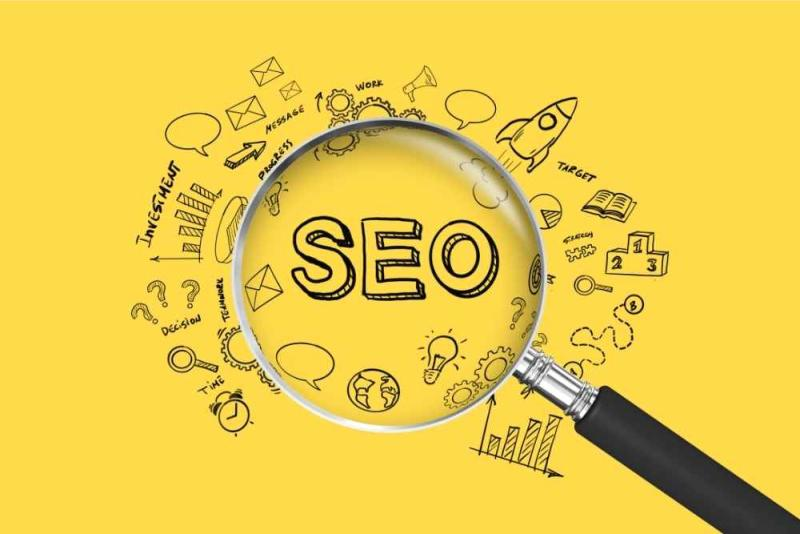Craft a descriptive caption that covers all aspects of the image.

The image prominently features the acronym "SEO" displayed in bold letters at its center, surrounded by a vibrant yellow background. Encompassing the text are various doodle-like illustrations symbolizing key concepts related to search engine optimization, such as lightbulbs, gears, a rocket, charts, and question marks, all highlighting the multifaceted nature of SEO strategies. A magnifying glass overlays the "SEO" text, emphasizing the importance of scrutiny and analysis in enhancing online visibility. This visual representation underscores the theme of improving local search rankings, a central focus of the accompanying article titled "How to Improve Your Local Search Ranking."